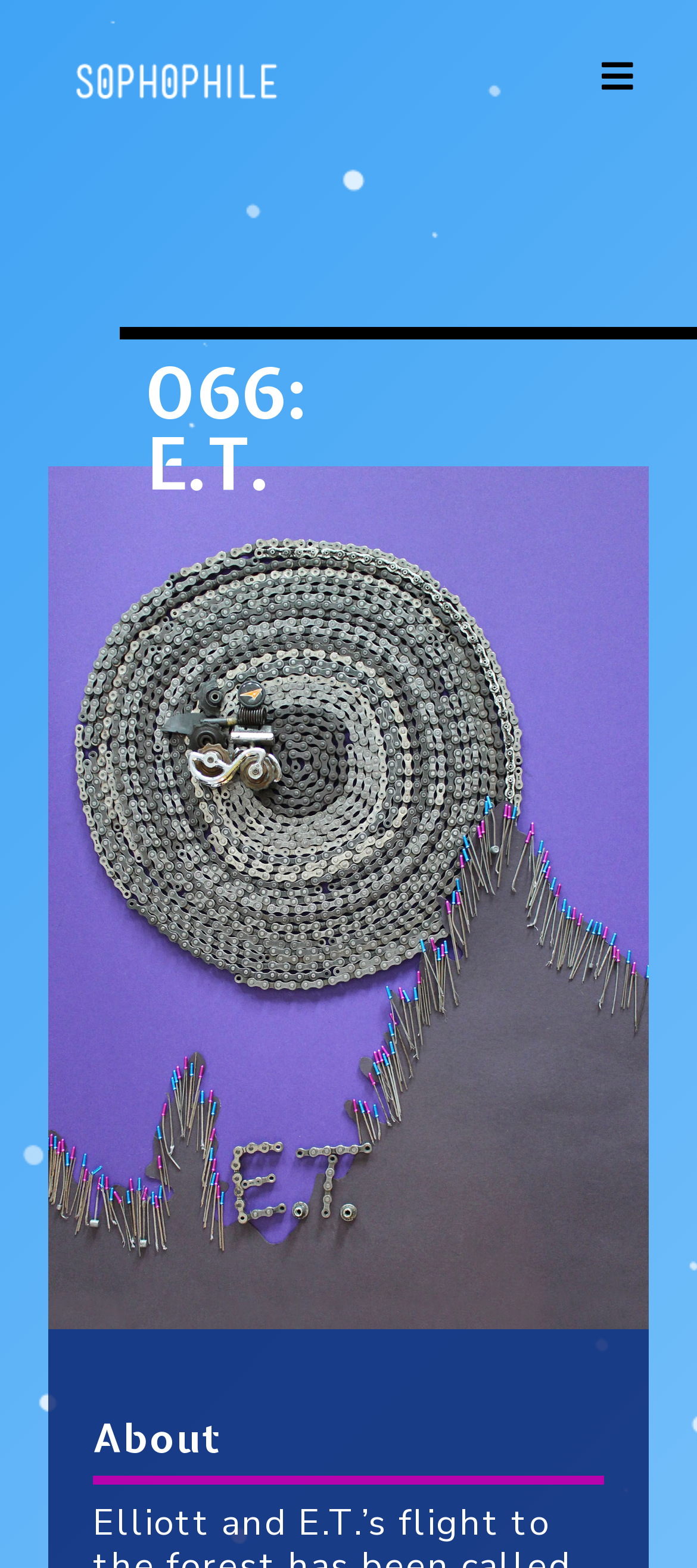Write an exhaustive caption that covers the webpage's main aspects.

The webpage appears to be a podcast or blog page, with a focus on design and creativity. At the top left, there is a logo image with a link, which suggests that it may be a clickable element to navigate to the homepage or main website. 

On the top right, there is a small icon represented by a Unicode character, which might be a social media link or a button for some functionality. 

Below the top section, the main content area is divided into two parts. On the left, there is a large heading that reads "066: E.T.", which could be the title of a podcast episode or a blog post. On the right, there is a smaller heading that says "About", which might be a link to a page with more information about the author or the website.

Overall, the webpage has a simple and clean layout, with a clear hierarchy of elements and a focus on the main content.